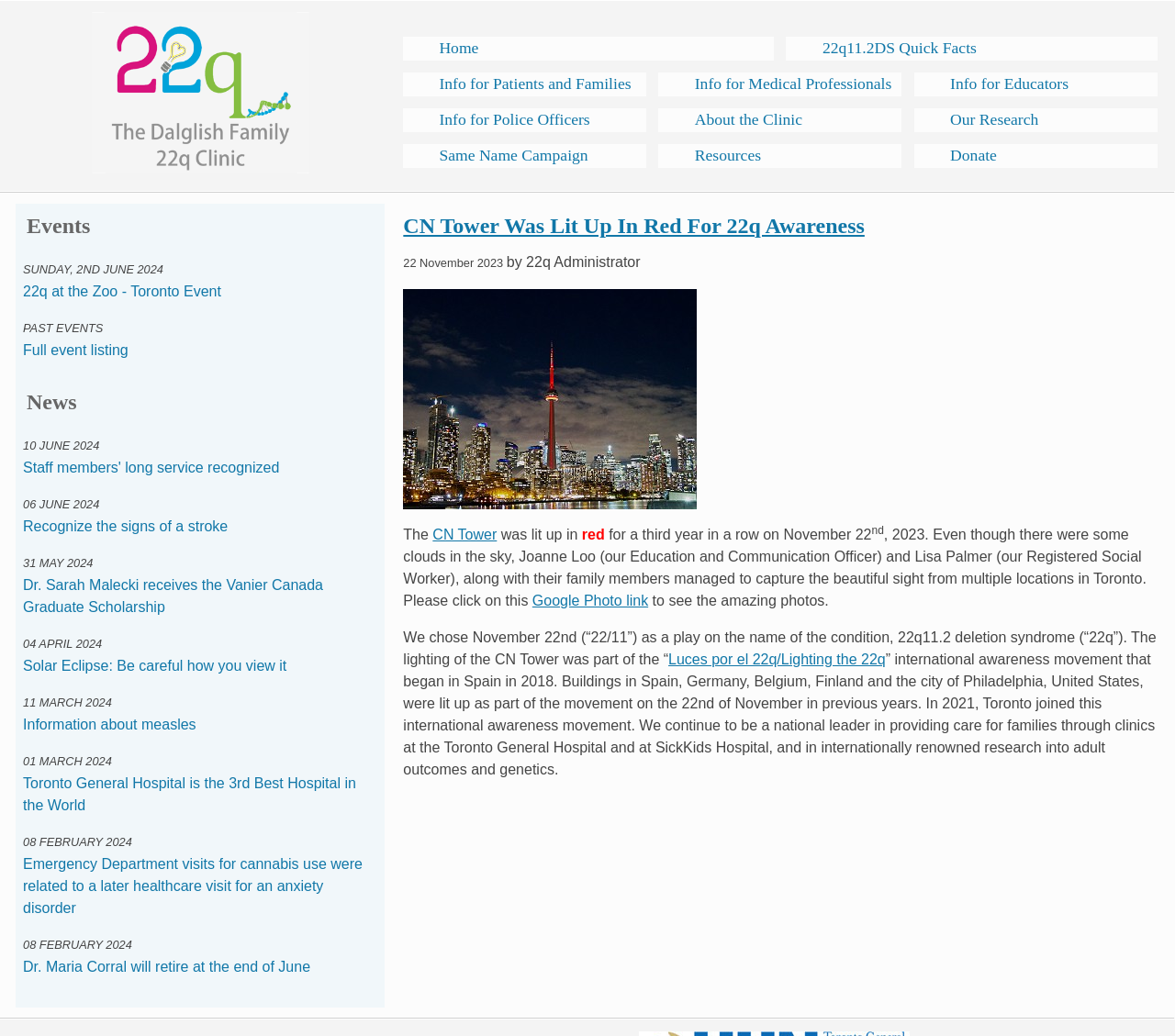Indicate the bounding box coordinates of the element that needs to be clicked to satisfy the following instruction: "Read more about the '22q at the Zoo - Toronto Event'". The coordinates should be four float numbers between 0 and 1, i.e., [left, top, right, bottom].

[0.02, 0.273, 0.188, 0.288]